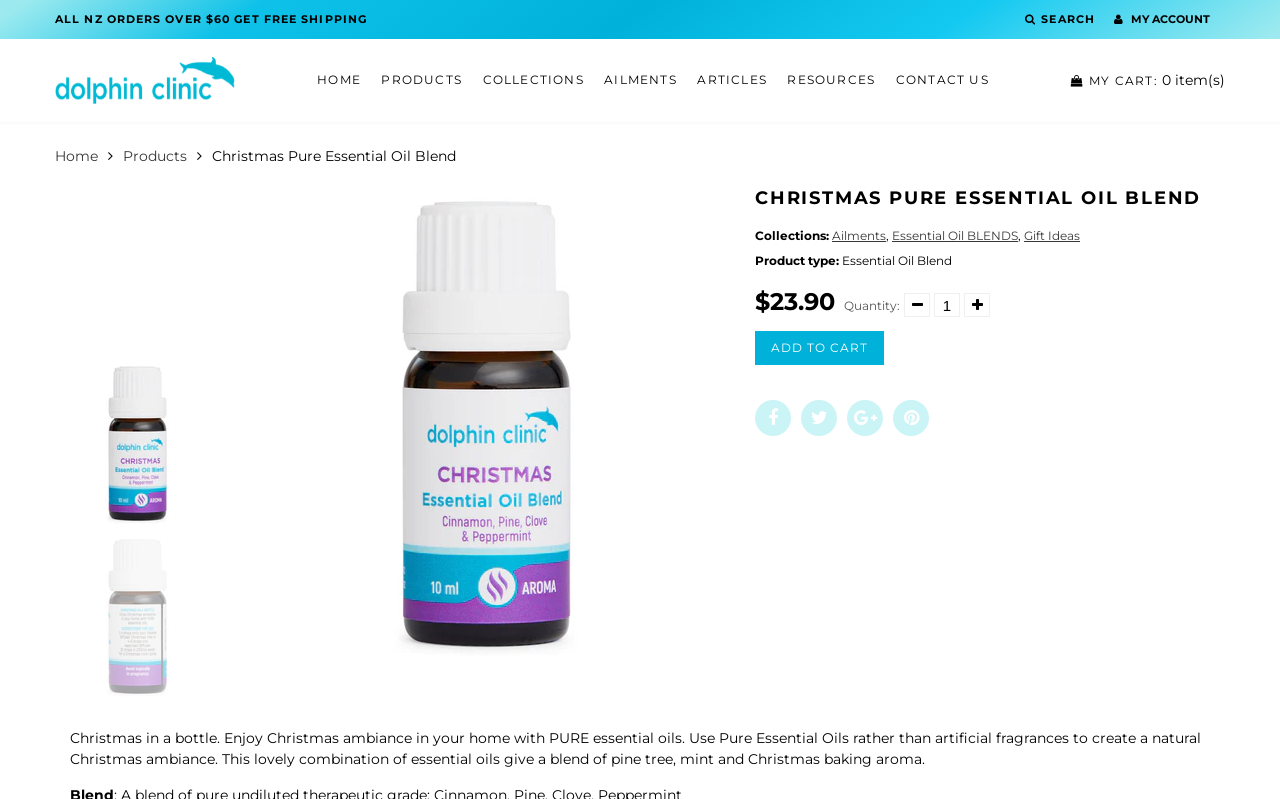Provide a one-word or brief phrase answer to the question:
How many items are in the cart?

0